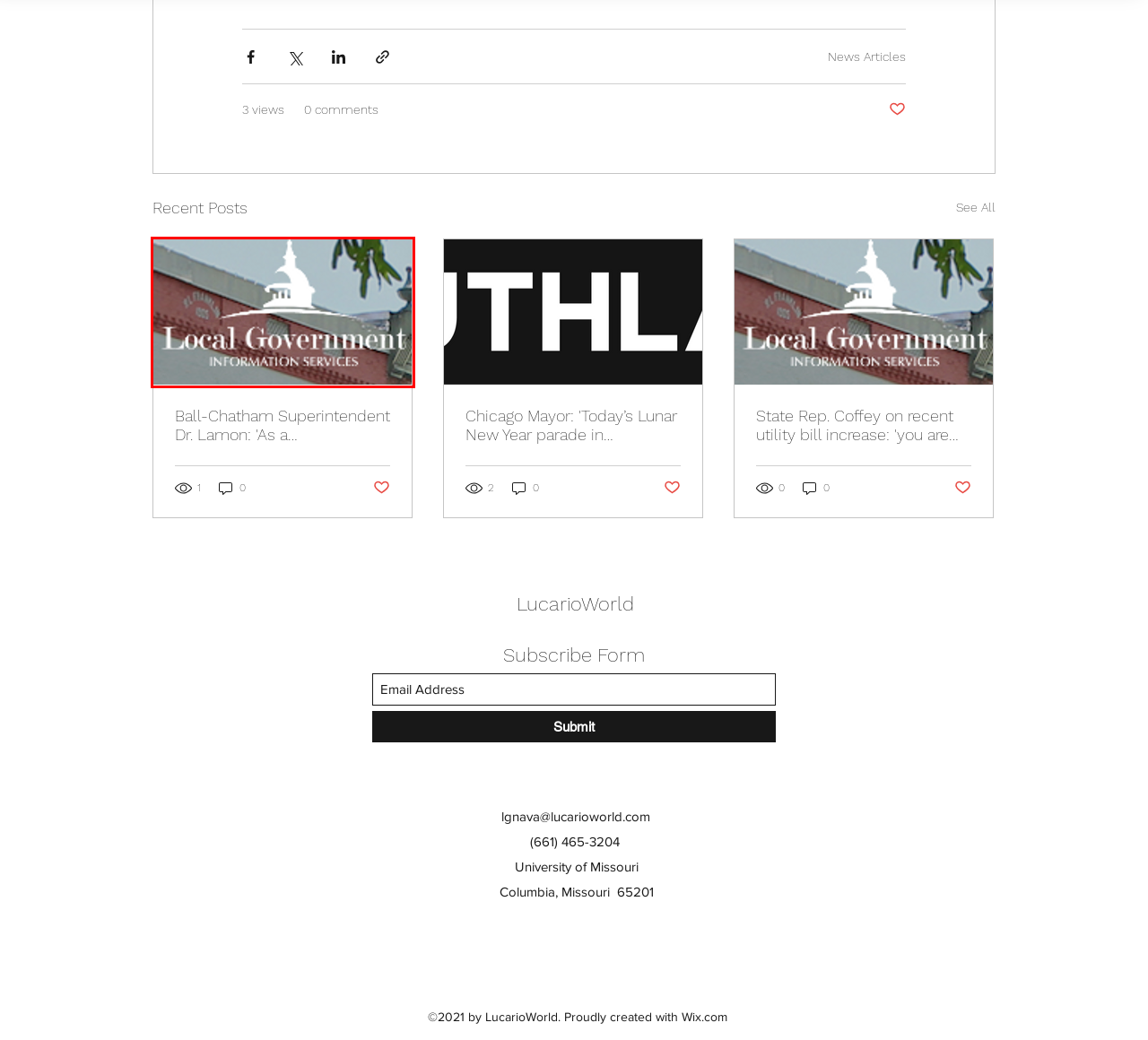Examine the screenshot of the webpage, which has a red bounding box around a UI element. Select the webpage description that best fits the new webpage after the element inside the red bounding box is clicked. Here are the choices:
A. Newspaper Designs
B. Short Stories
C. News Articles
D. About Me | LucarioWorld
E. Writing Blog | LucarioWorld
F. Chicago Mayor: 'Today’s Lunar New Year parade in Chinatown was filled with so much music'
G. Creative Writer | LucarioWorld
H. Ball-Chatham Superintendent Dr. Lamon: 'As a superintendent, I just it's just a proud moment'

H